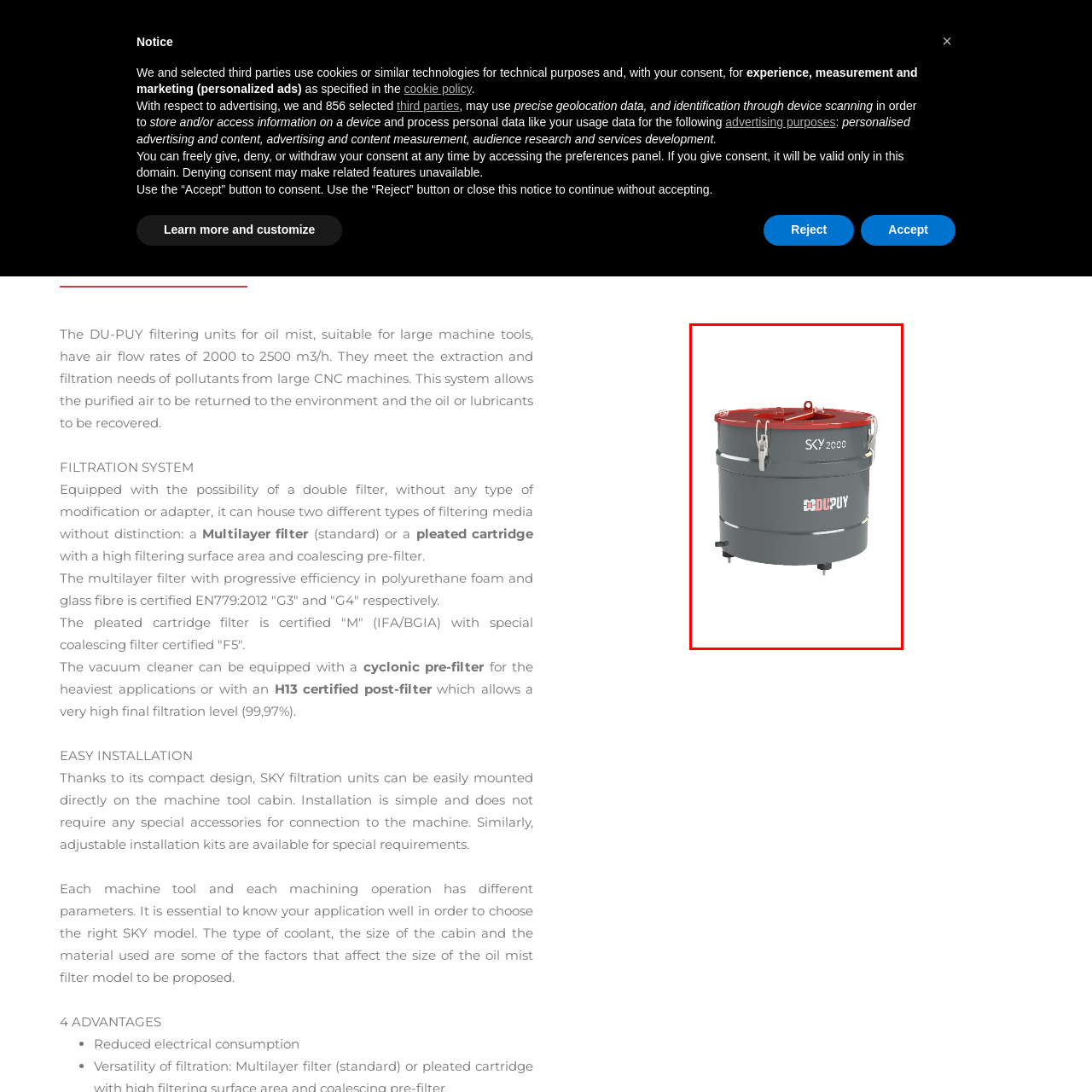What is the color of the lid of the SKY 2000?
Pay attention to the part of the image enclosed by the red bounding box and respond to the question in detail.

The SKY 2000 features a robust cylindrical design in gray, with a striking red lid for easy access, which makes it easily identifiable and accessible for maintenance and operation.